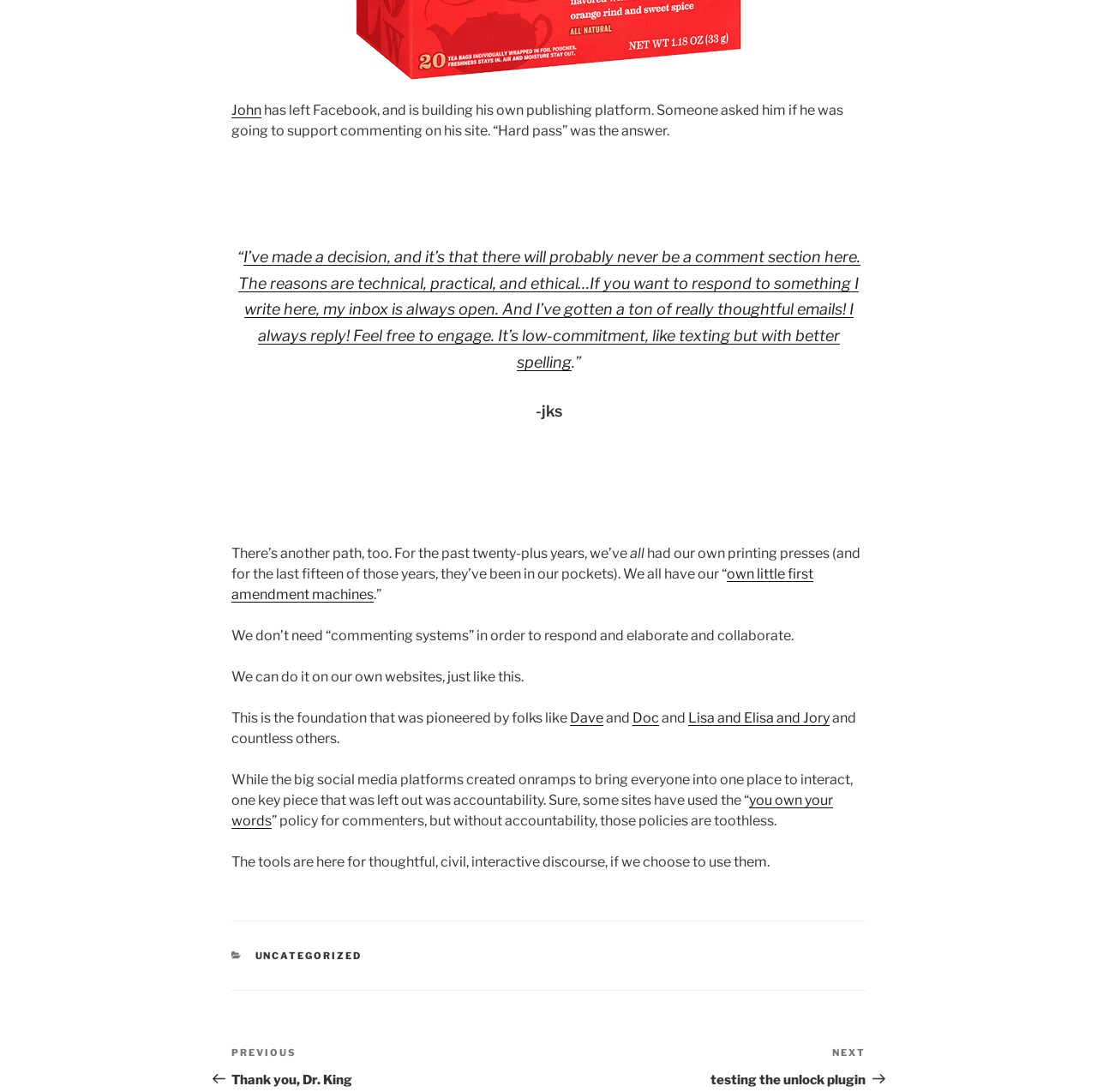Please provide the bounding box coordinates for the UI element as described: "you own your words". The coordinates must be four floats between 0 and 1, represented as [left, top, right, bottom].

[0.211, 0.725, 0.759, 0.759]